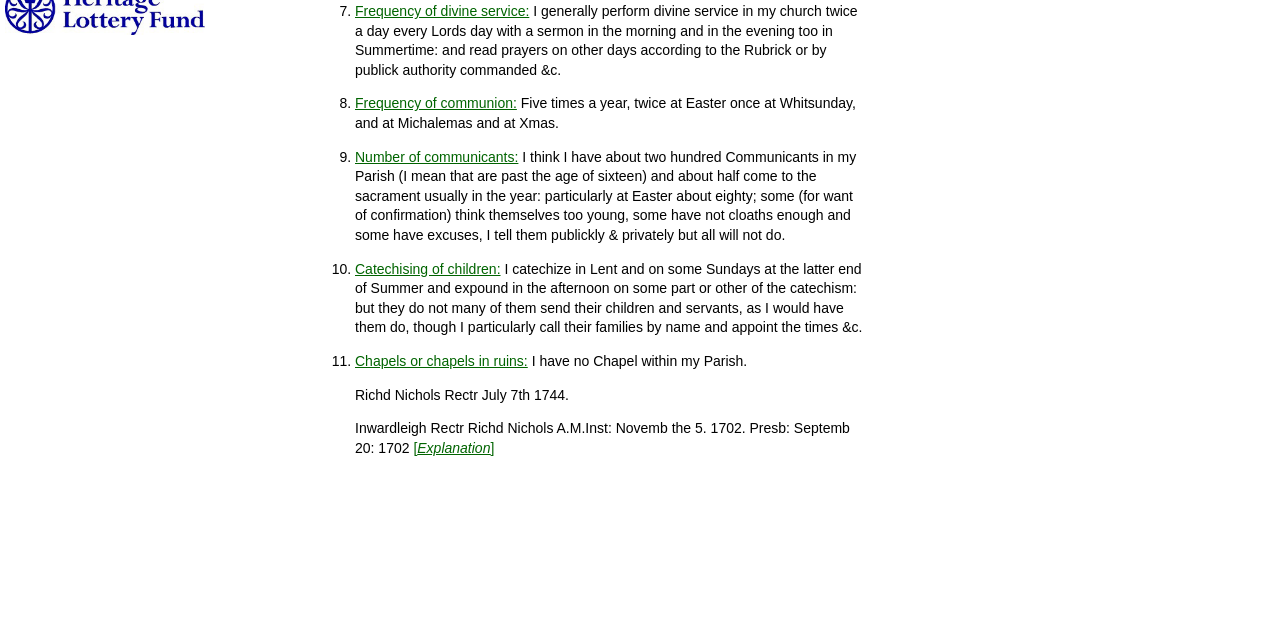Find the bounding box of the web element that fits this description: "[Explanation]".

[0.323, 0.687, 0.386, 0.712]